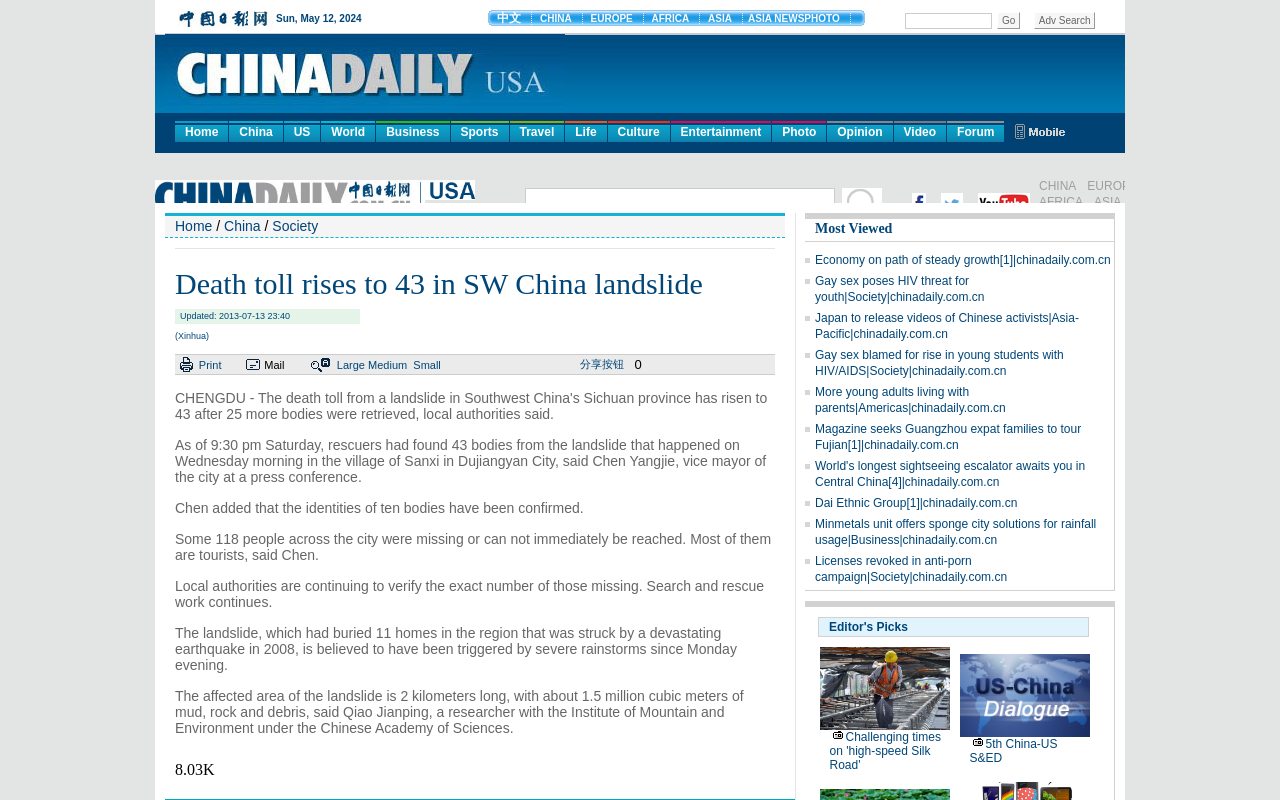Please locate the bounding box coordinates for the element that should be clicked to achieve the following instruction: "Click the 'Society' link". Ensure the coordinates are given as four float numbers between 0 and 1, i.e., [left, top, right, bottom].

[0.213, 0.272, 0.249, 0.292]